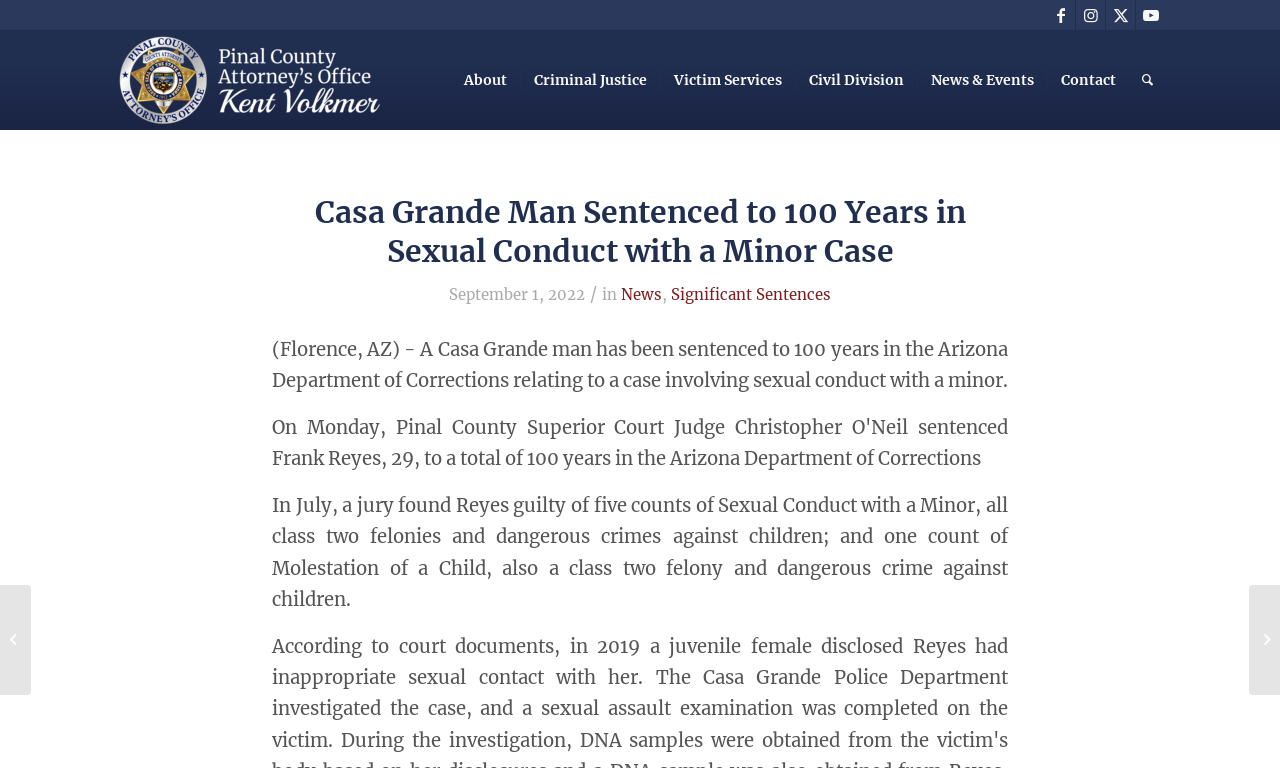Please locate the bounding box coordinates of the element that needs to be clicked to achieve the following instruction: "search". The coordinates should be four float numbers between 0 and 1, i.e., [left, top, right, bottom].

None